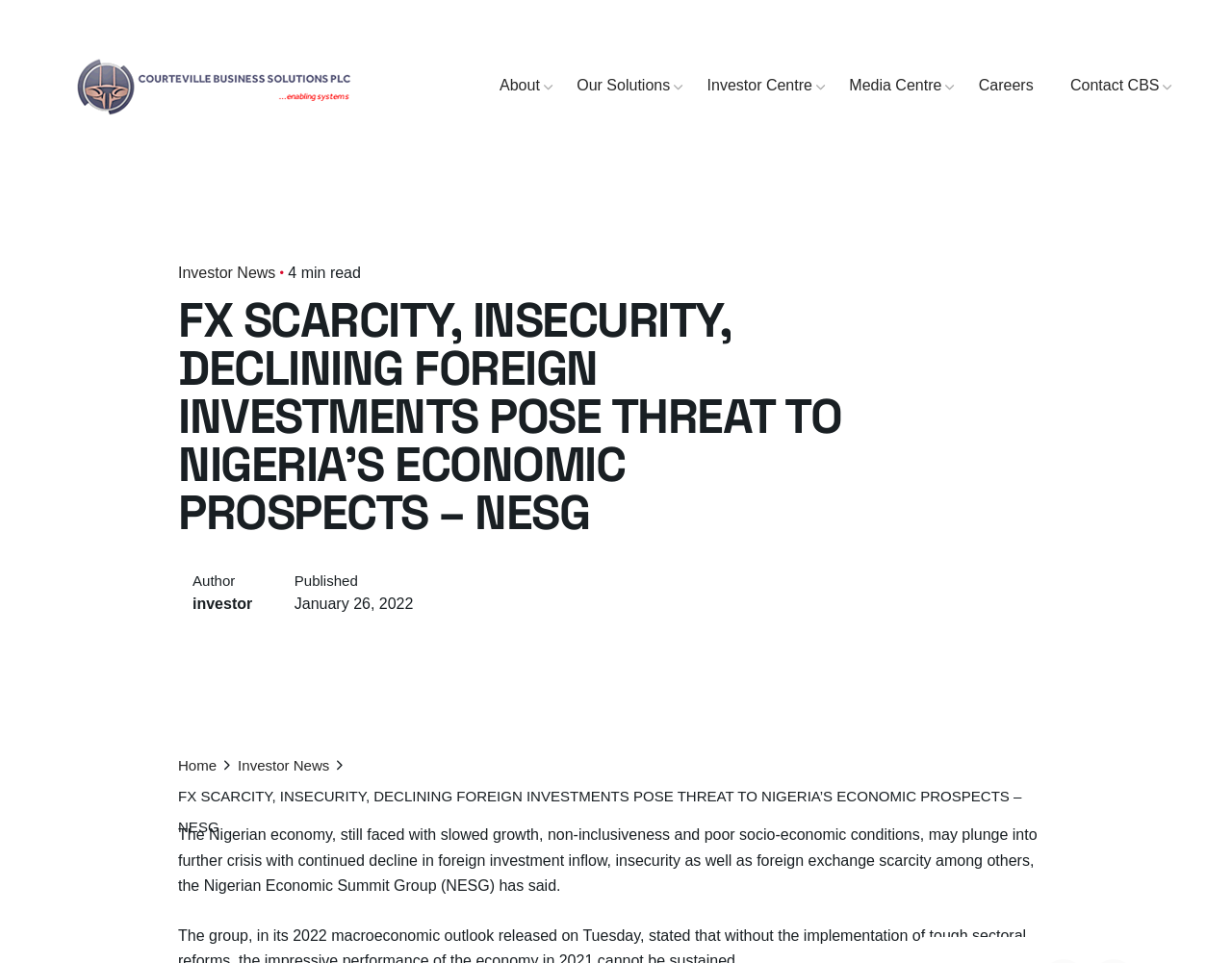Your task is to find and give the main heading text of the webpage.

FX SCARCITY, INSECURITY, DECLINING FOREIGN INVESTMENTS POSE THREAT TO NIGERIA’S ECONOMIC PROSPECTS – NESG